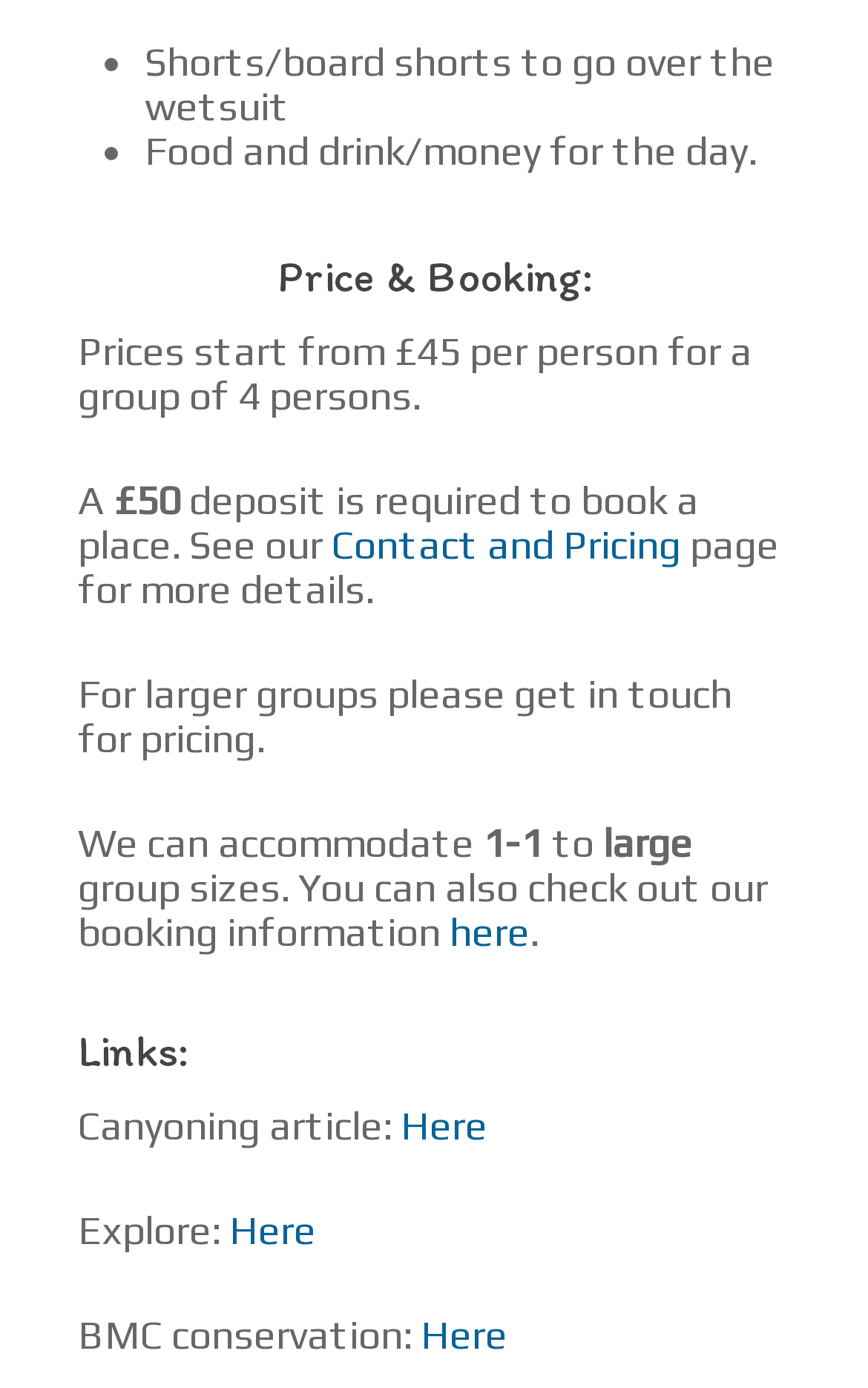What is the deposit required to book a place?
Give a comprehensive and detailed explanation for the question.

The webpage states '£50 deposit is required to book a place.' which indicates that the deposit required to book a place is £50.